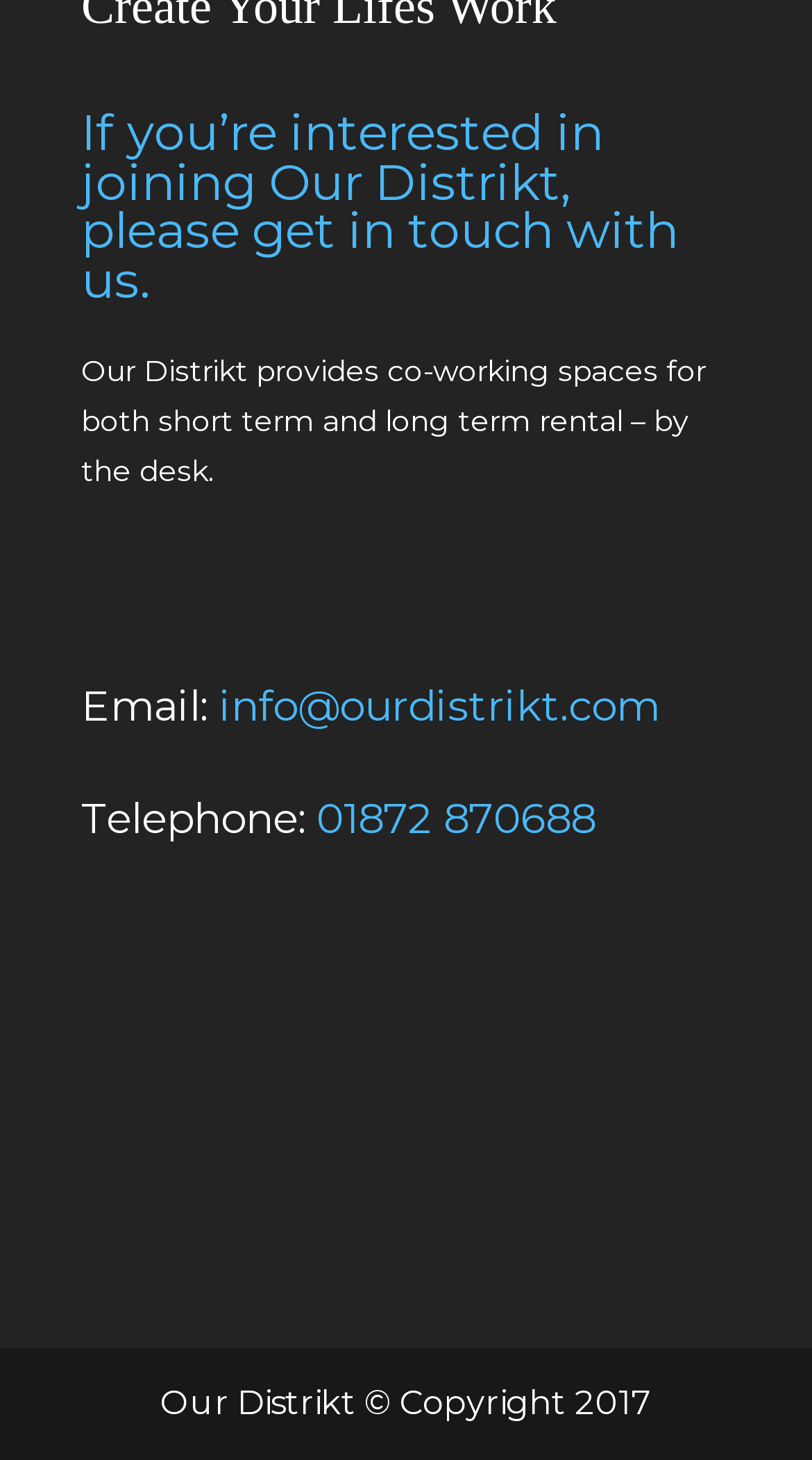Please examine the image and answer the question with a detailed explanation:
How can I join Our Distrikt?

I found this information by reading the text 'If you’re interested in joining Our Distrikt, please get in touch with us.' which indicates that to join Our Distrikt, one needs to get in touch with them.